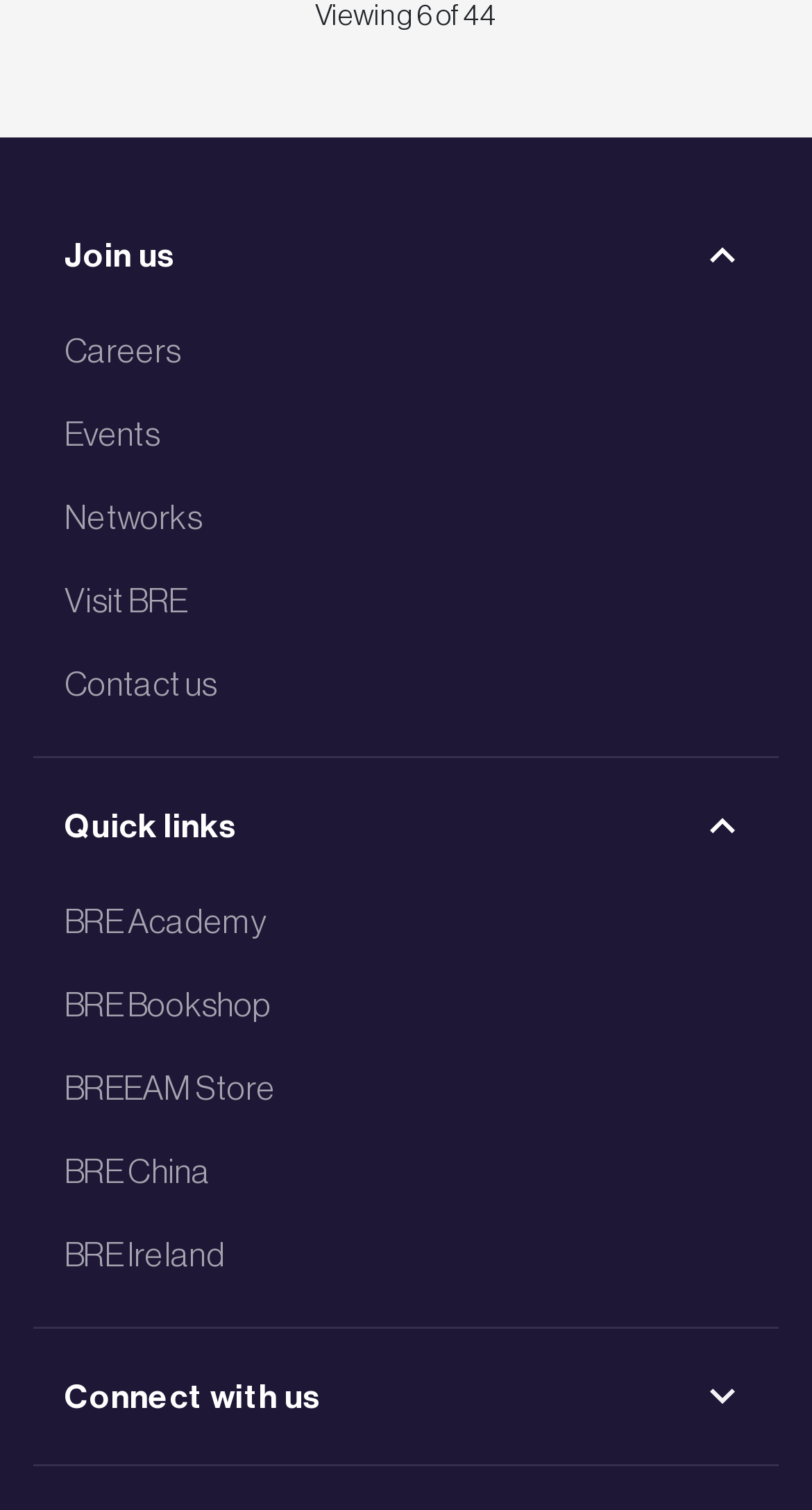Please provide the bounding box coordinates for the element that needs to be clicked to perform the instruction: "Contact us". The coordinates must consist of four float numbers between 0 and 1, formatted as [left, top, right, bottom].

[0.079, 0.435, 0.921, 0.469]